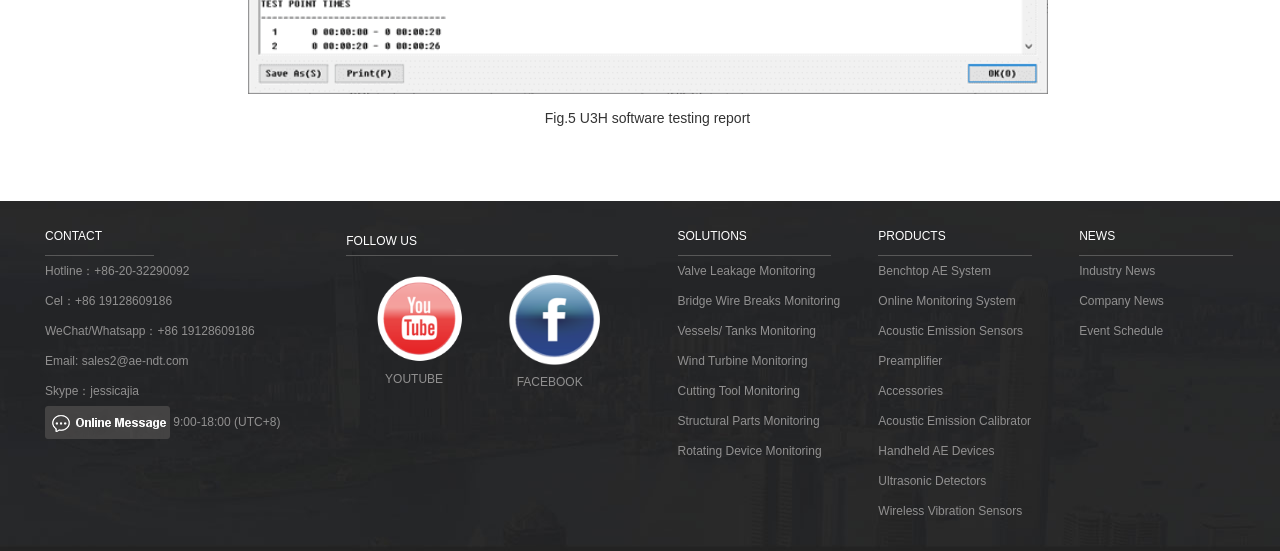How many social media platforms are linked?
Kindly offer a comprehensive and detailed response to the question.

I counted the number of social media platforms linked, including YouTube and Facebook. There are 2 social media platforms linked.